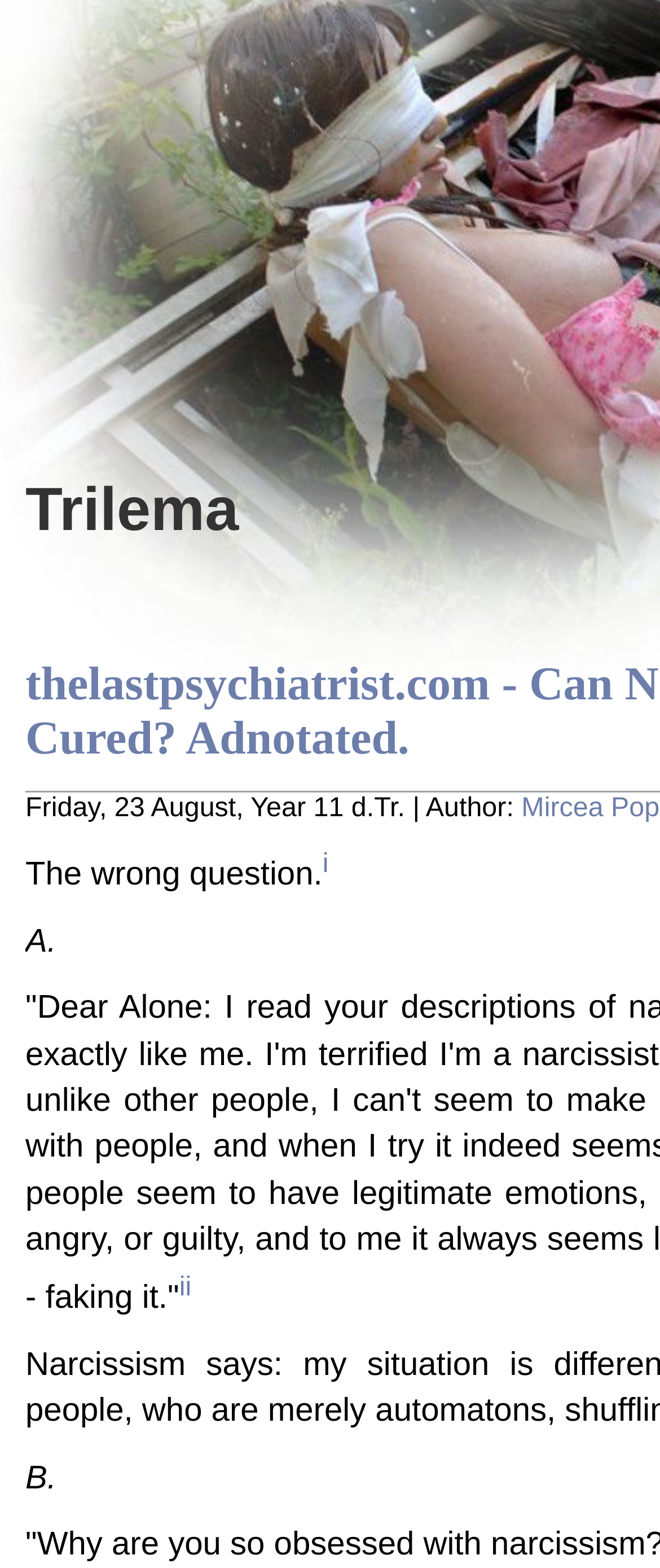Identify the bounding box for the element characterized by the following description: "Trilema".

[0.038, 0.302, 0.362, 0.347]